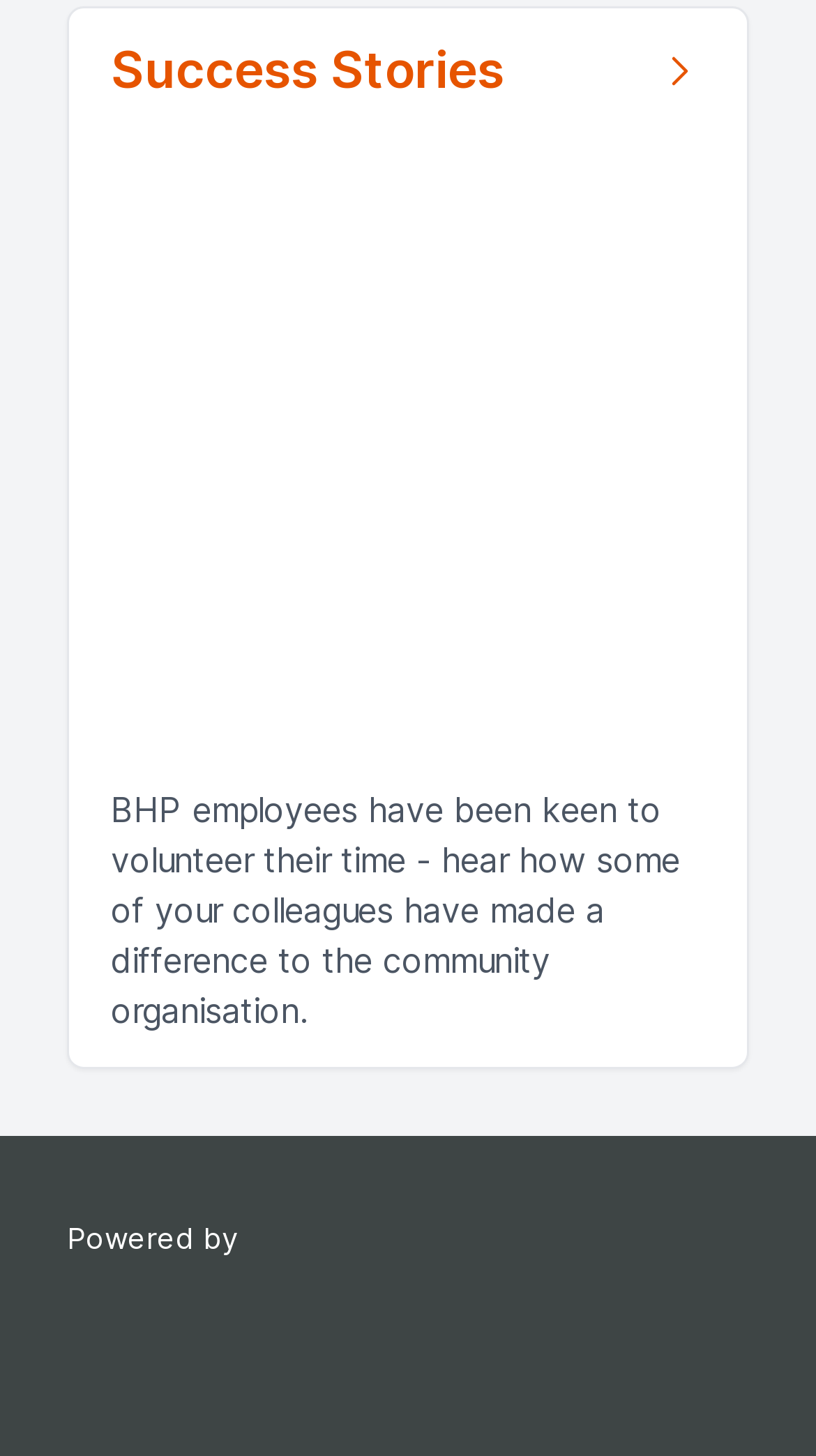Provide your answer in one word or a succinct phrase for the question: 
What is the text above the state-based volunteering links?

Powered by